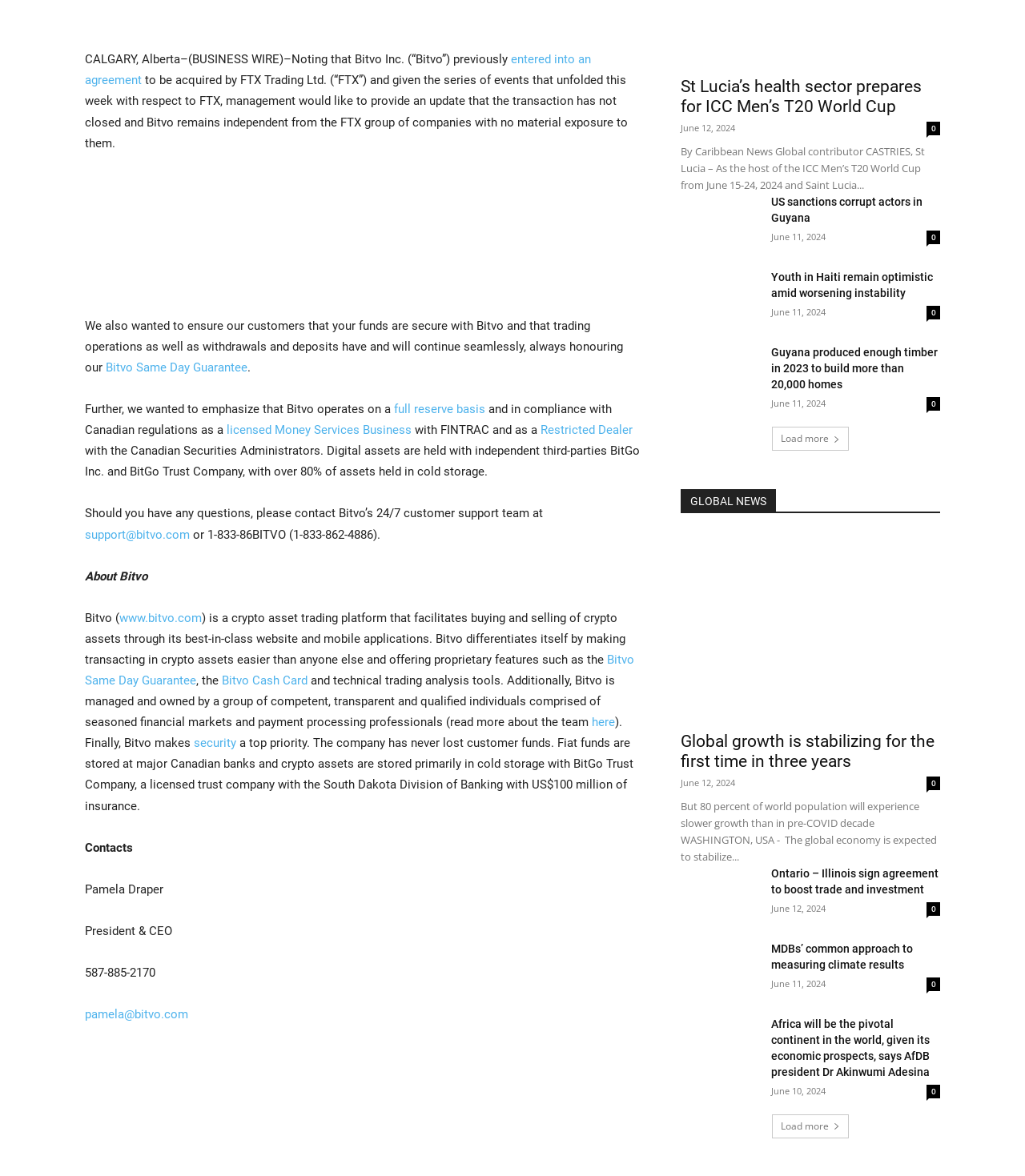Please locate the bounding box coordinates for the element that should be clicked to achieve the following instruction: "contact Bitvo's 24/7 customer support team at 'support@bitvo.com'". Ensure the coordinates are given as four float numbers between 0 and 1, i.e., [left, top, right, bottom].

[0.083, 0.448, 0.185, 0.461]